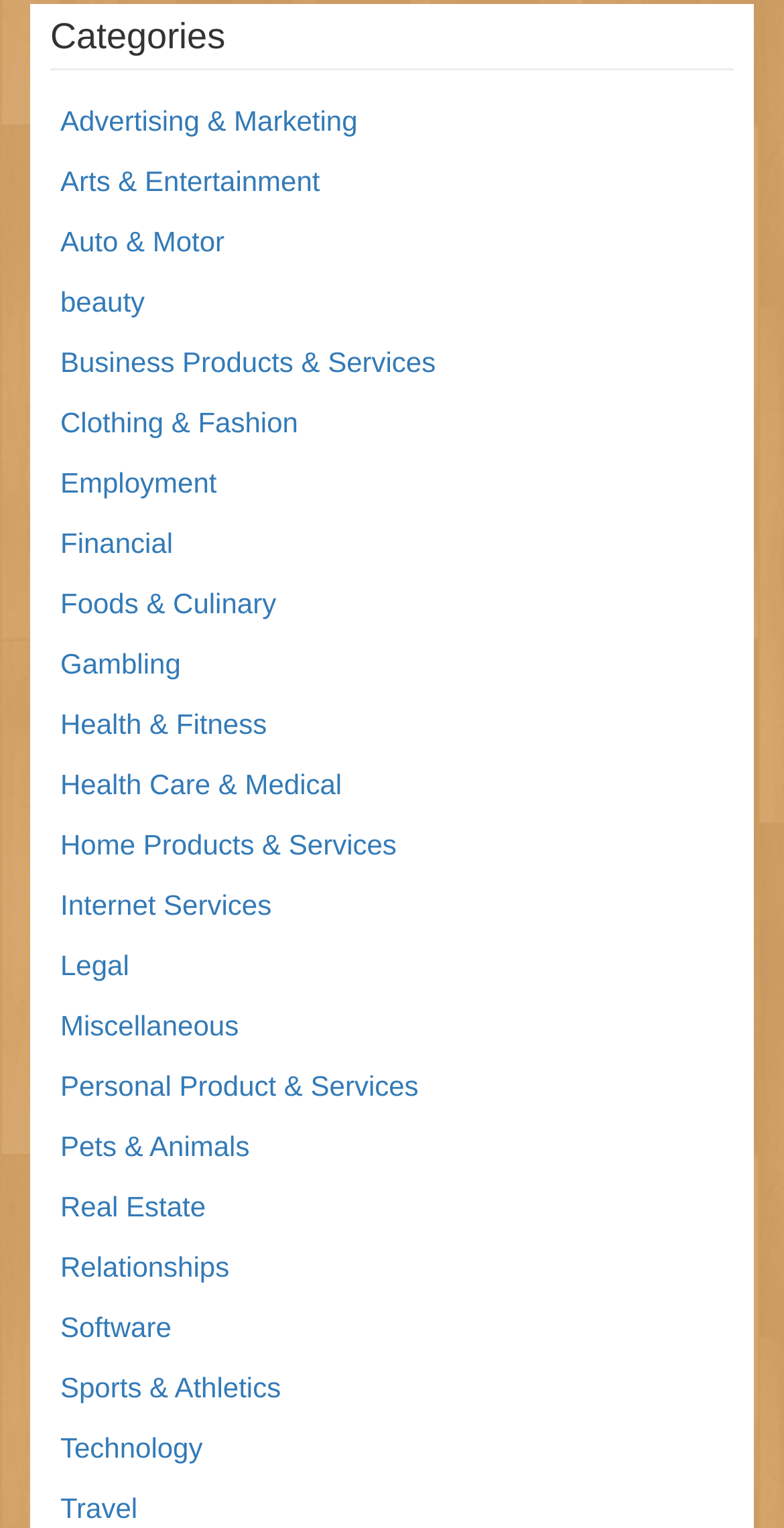Locate the bounding box coordinates of the clickable region necessary to complete the following instruction: "explore the philosophy of computing". Provide the coordinates in the format of four float numbers between 0 and 1, i.e., [left, top, right, bottom].

None